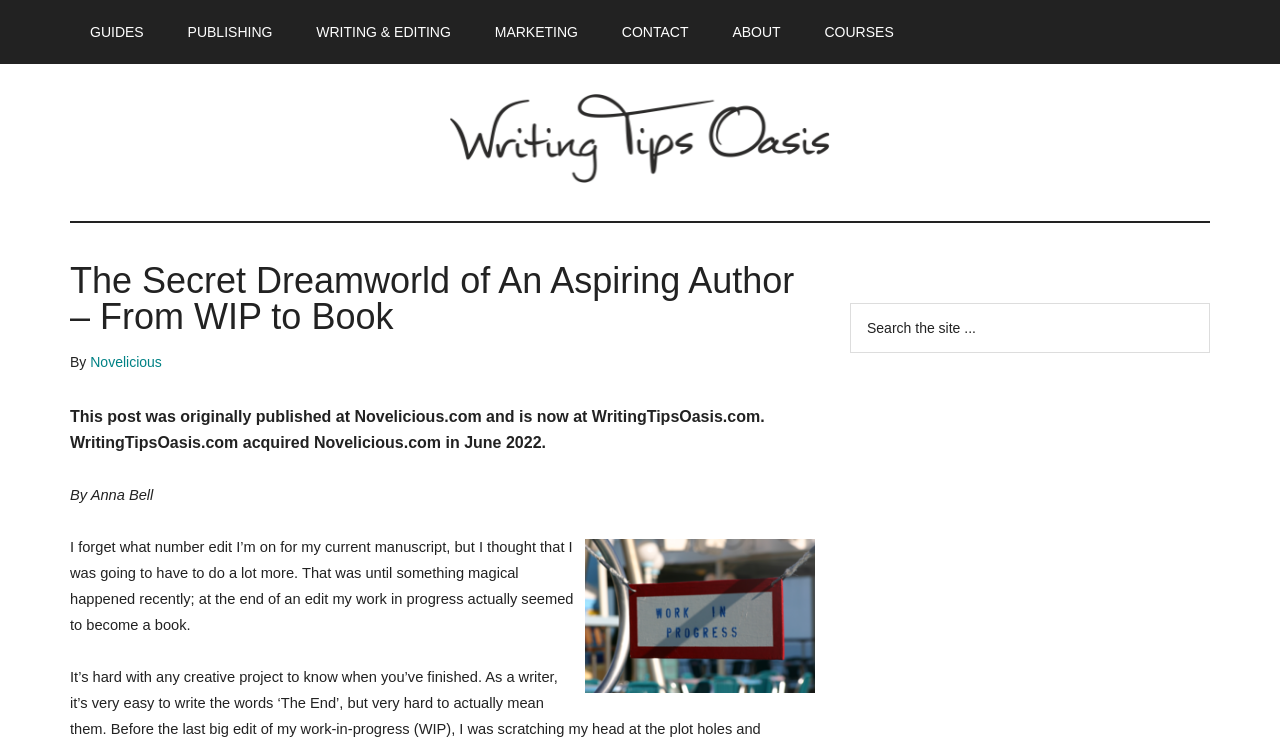Please identify the bounding box coordinates of the clickable area that will allow you to execute the instruction: "Click on the 'Work in Progress' link".

[0.449, 0.713, 0.641, 0.949]